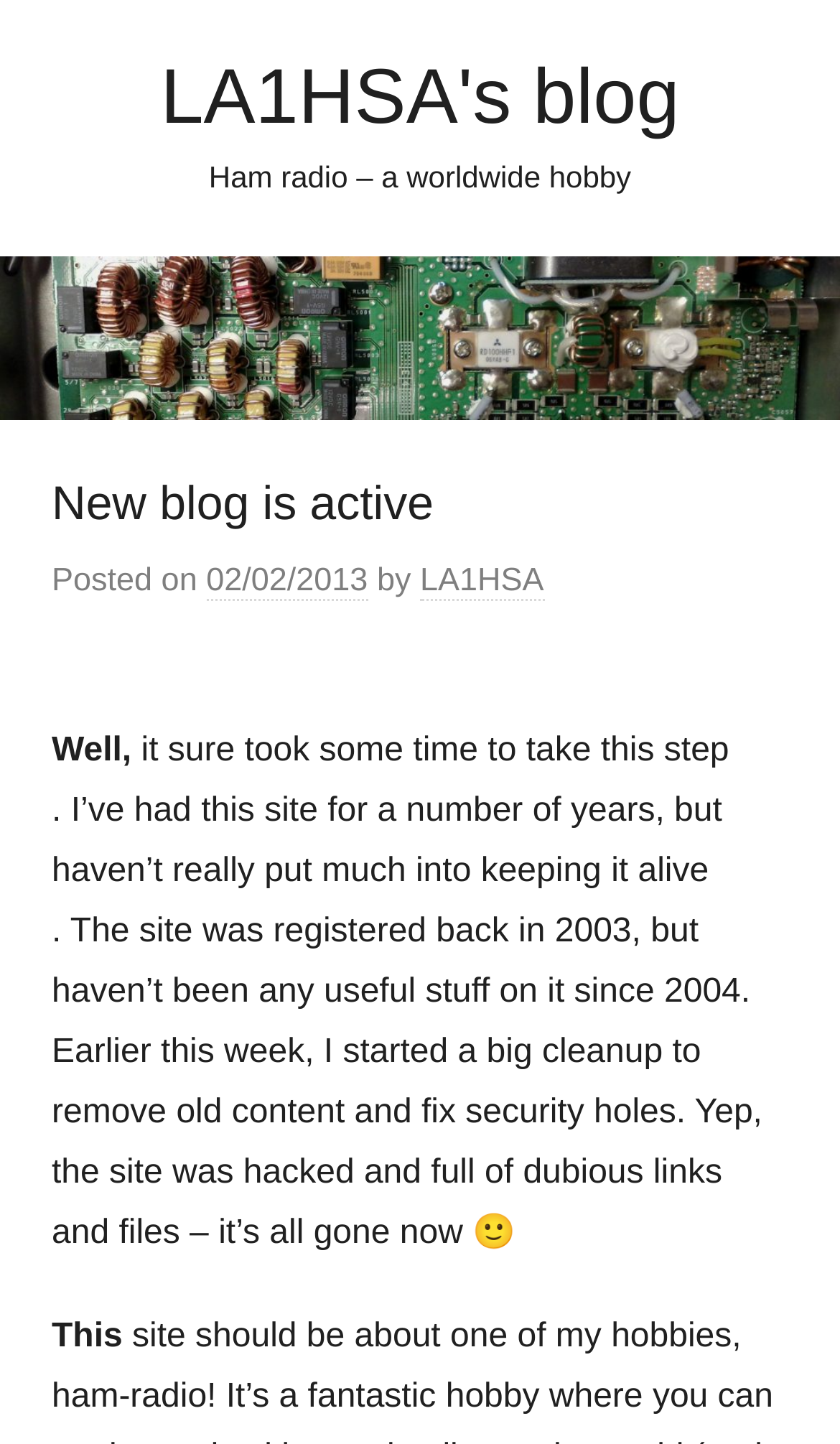Please determine the bounding box of the UI element that matches this description: LA1HSA's blog. The coordinates should be given as (top-left x, top-left y, bottom-right x, bottom-right y), with all values between 0 and 1.

[0.191, 0.036, 0.809, 0.097]